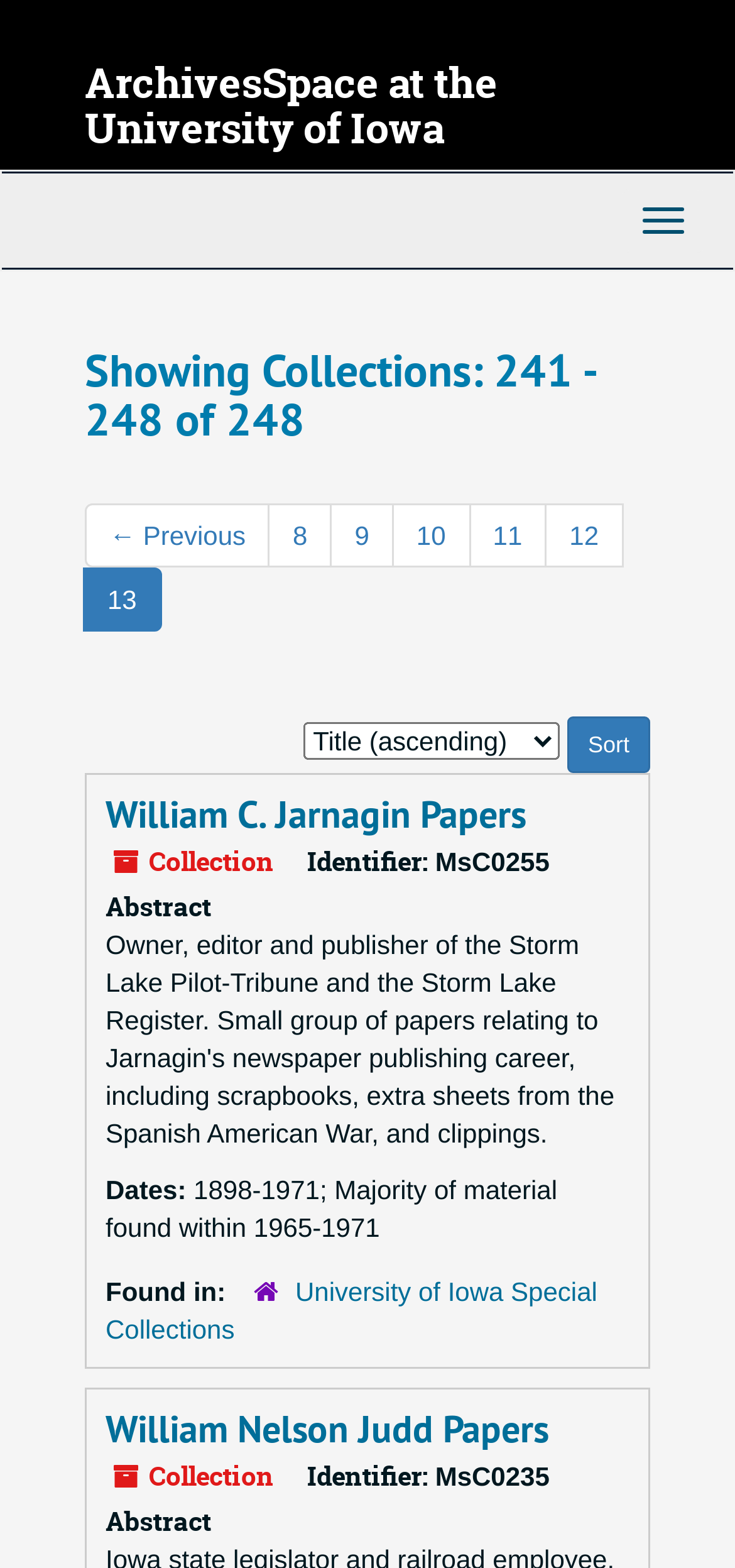How many pages of collections are there?
Please provide a detailed and thorough answer to the question.

I looked at the pagination links at the top of the page and counted the number of links, which are 'Previous', '8', '9', '10', '11', '12', '13'. There are 13 pages of collections in total.